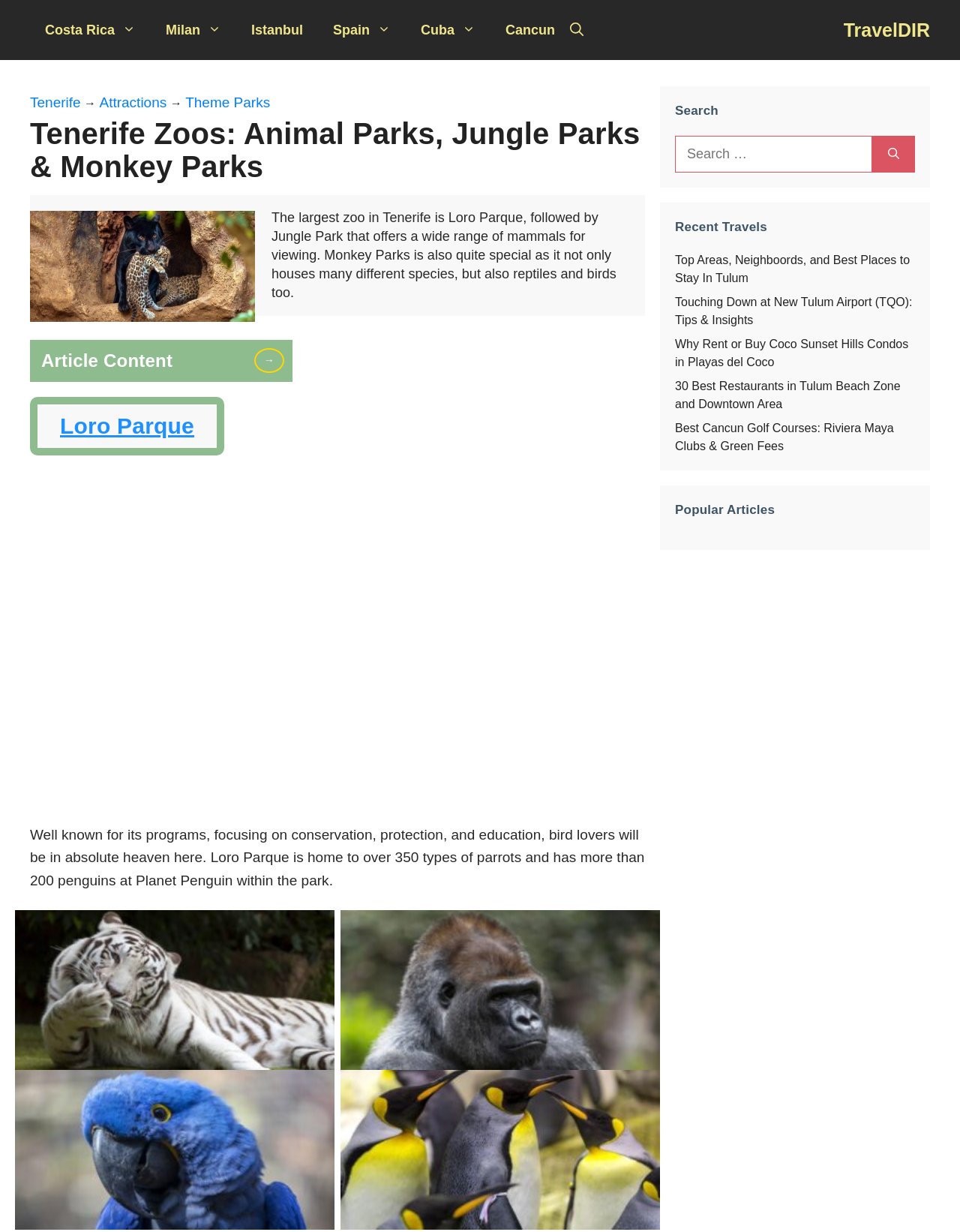Extract the bounding box coordinates of the UI element described: "Costa Rica". Provide the coordinates in the format [left, top, right, bottom] with values ranging from 0 to 1.

[0.031, 0.012, 0.157, 0.037]